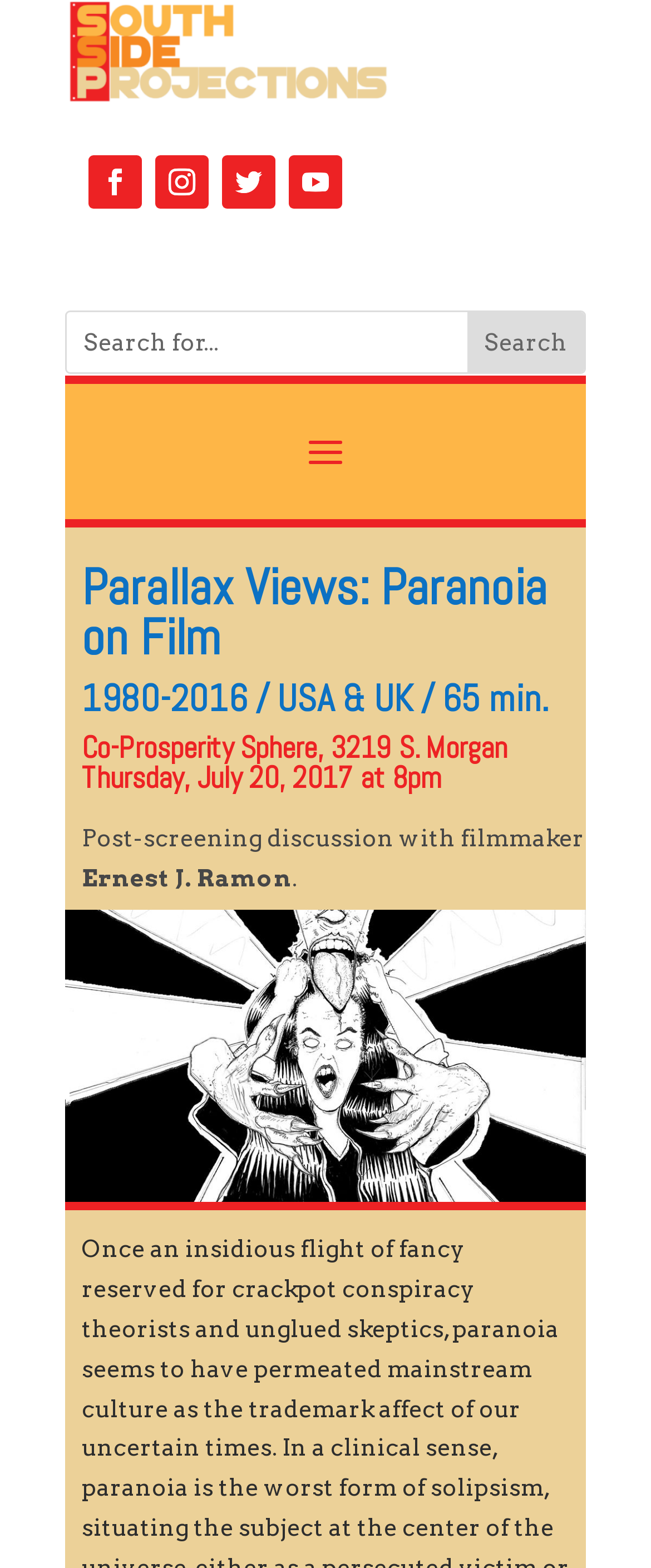Provide your answer in one word or a succinct phrase for the question: 
What is the purpose of the search box?

Search for...